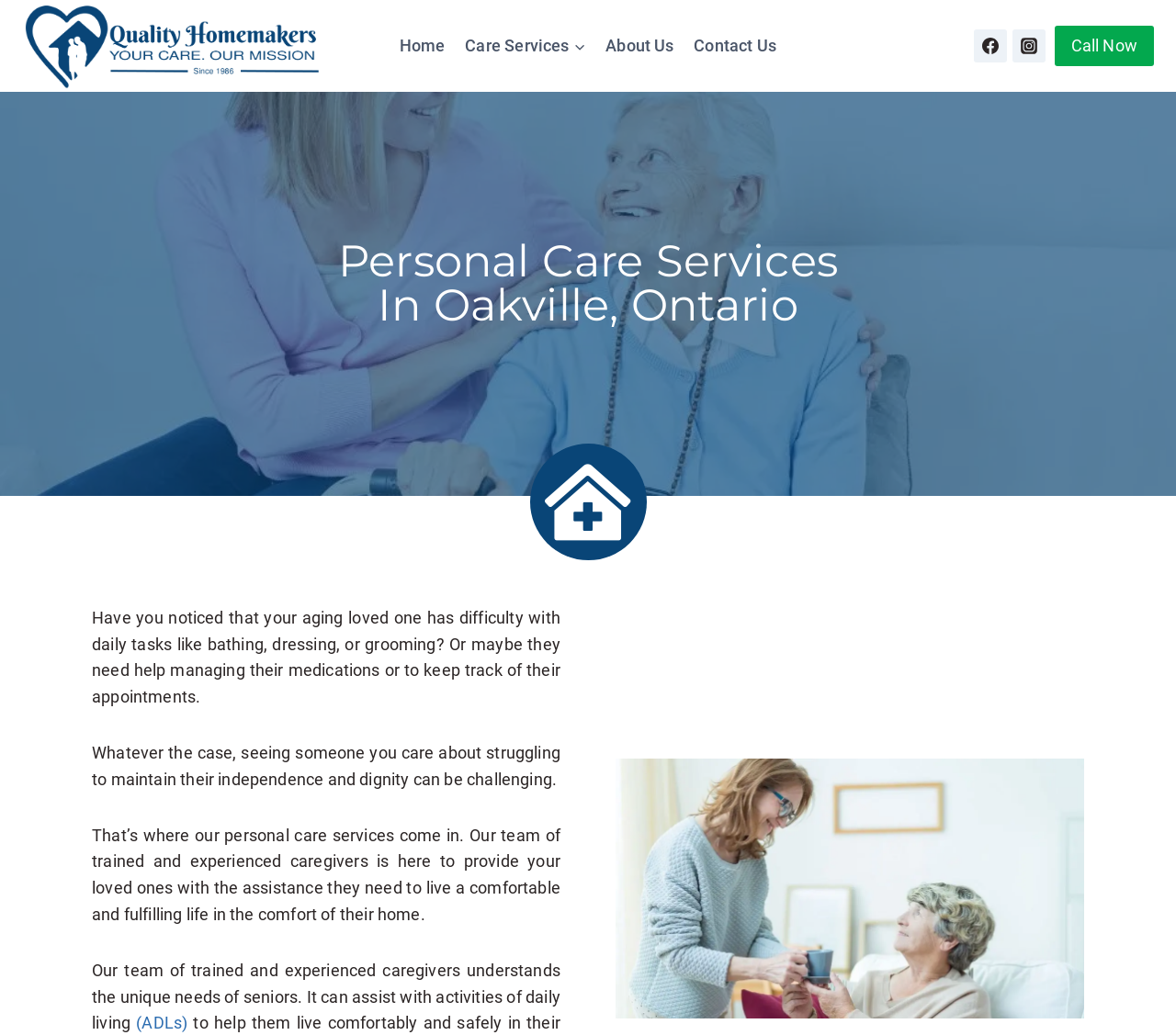Return the bounding box coordinates of the UI element that corresponds to this description: "Tech". The coordinates must be given as four float numbers in the range of 0 and 1, [left, top, right, bottom].

None